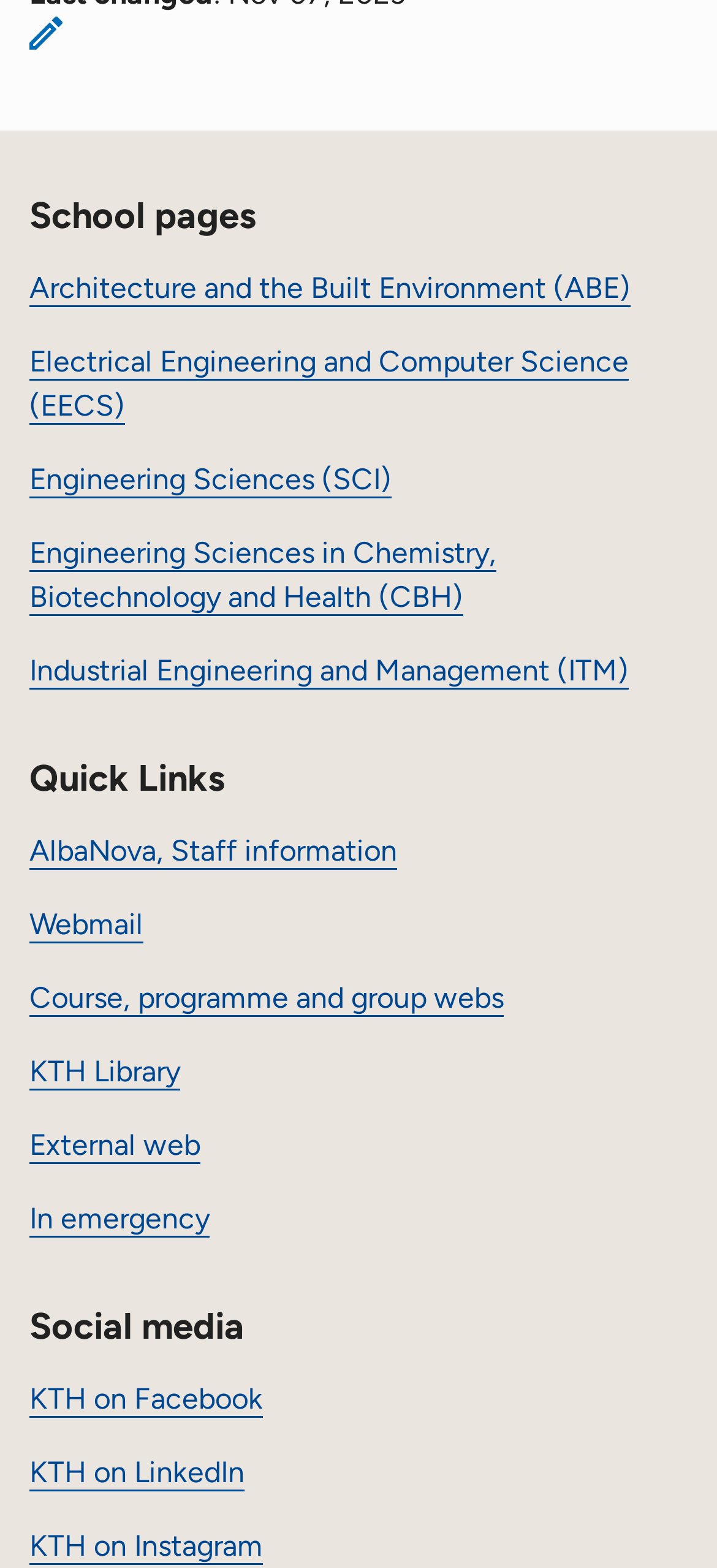Locate the UI element described by Webmail and provide its bounding box coordinates. Use the format (top-left x, top-left y, bottom-right x, bottom-right y) with all values as floating point numbers between 0 and 1.

[0.041, 0.578, 0.2, 0.6]